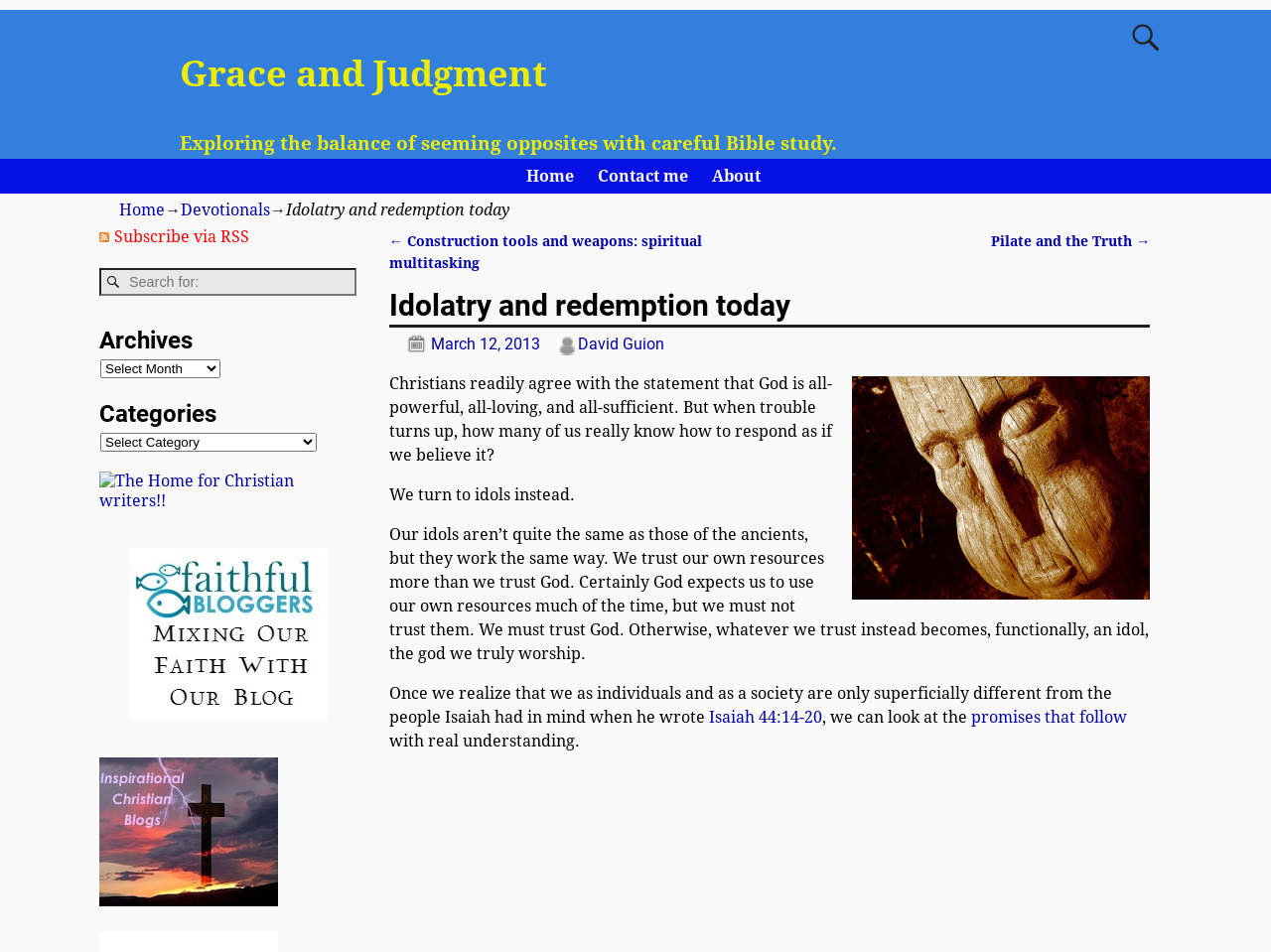Please determine the bounding box coordinates of the element to click on in order to accomplish the following task: "Visit the 'Home' page". Ensure the coordinates are four float numbers ranging from 0 to 1, i.e., [left, top, right, bottom].

[0.405, 0.167, 0.461, 0.203]